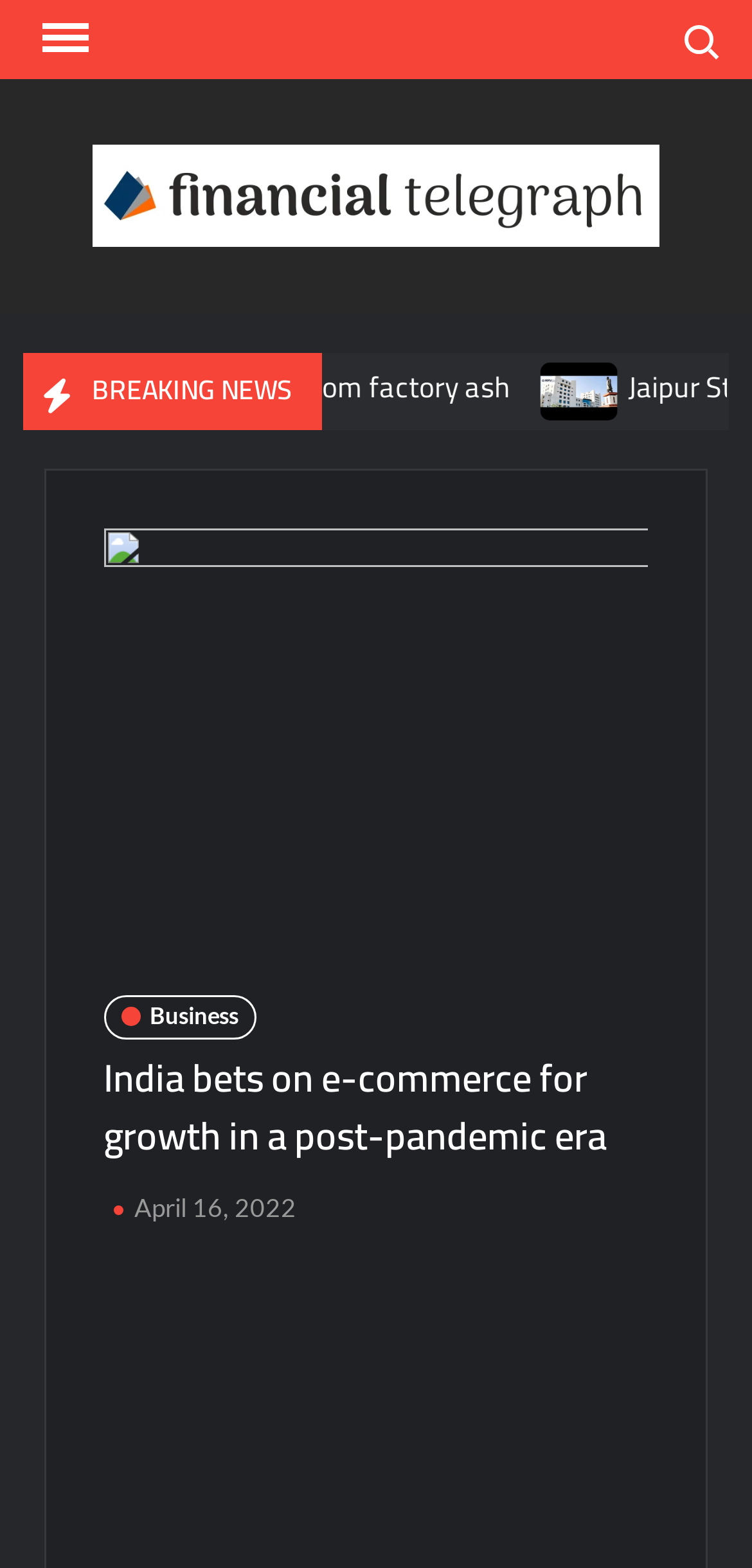Construct a thorough caption encompassing all aspects of the webpage.

The webpage is about financial news, specifically focusing on India's e-commerce growth in a post-pandemic era. At the top, there is a primary navigation menu on the left side, accompanied by a "Menu" button. On the right side, there is a "Search for:" button. 

Below the navigation menu, the title "Financial Telegraph" is displayed prominently, accompanied by an image of the same name. 

Further down, a "BREAKING NEWS" heading is displayed, followed by a news article titled "India bets on e-commerce for growth in a post-pandemic era". This article is categorized under "Business" and has a timestamp of "April 16, 2022". 

There is another news article link, "Jaipur Students Excel in Google Cloud Associate Engineer Program at Suresh Gyan Vihar University", which is positioned above the main article.